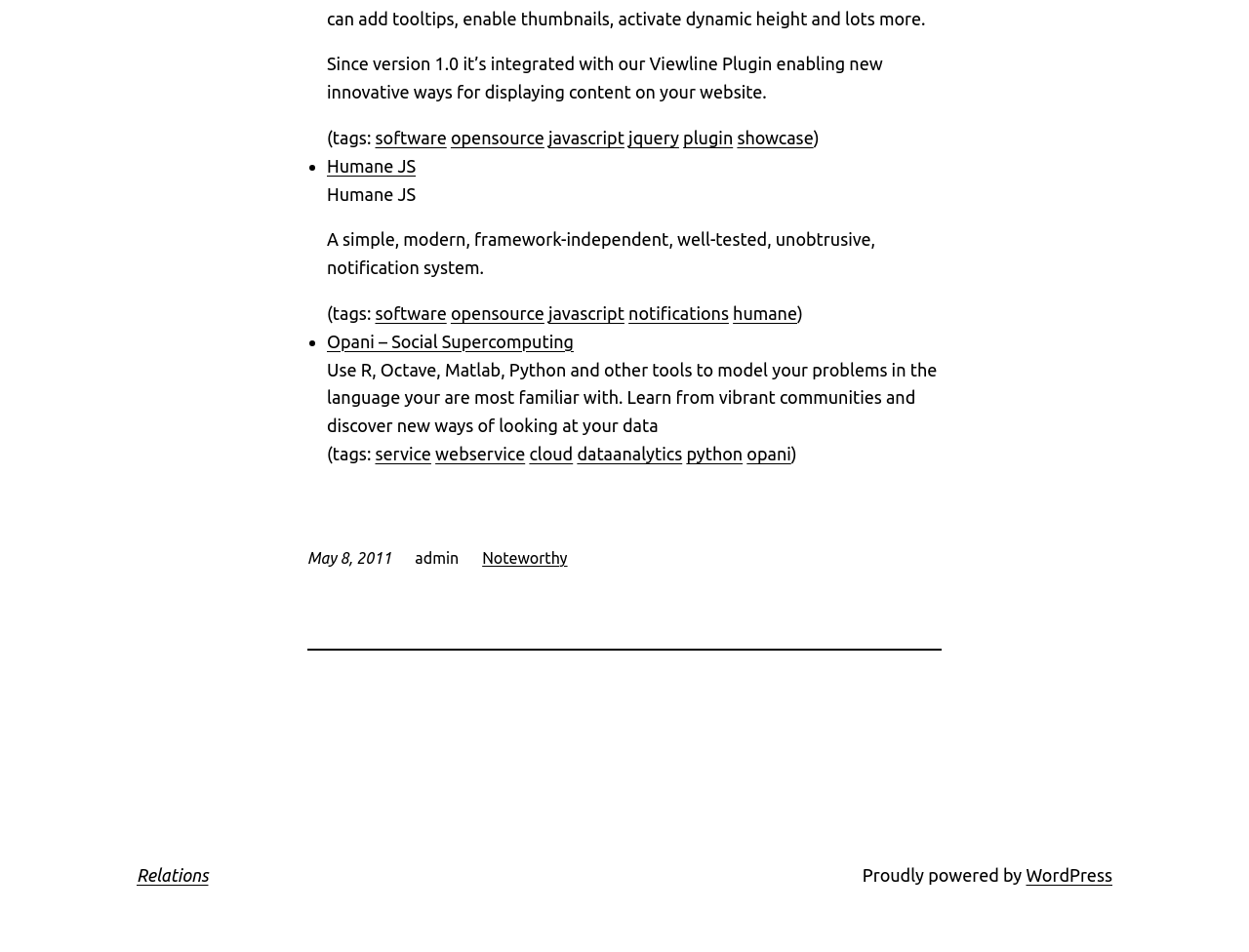Please determine the bounding box coordinates for the UI element described here. Use the format (top-left x, top-left y, bottom-right x, bottom-right y) with values bounded between 0 and 1: African Mango Extract Pills

None